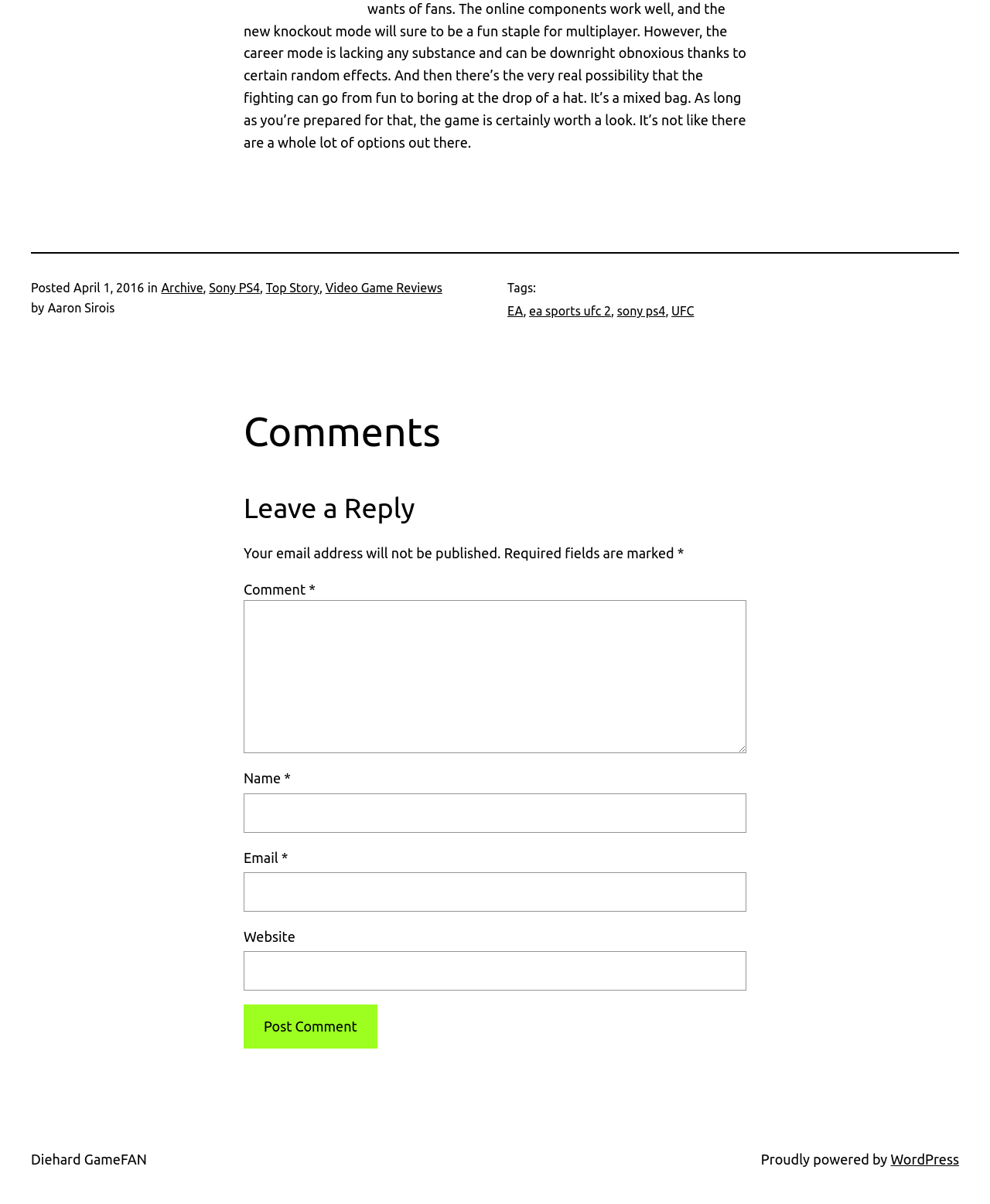Provide the bounding box coordinates for the UI element that is described by this text: "1300 006 347". The coordinates should be in the form of four float numbers between 0 and 1: [left, top, right, bottom].

None